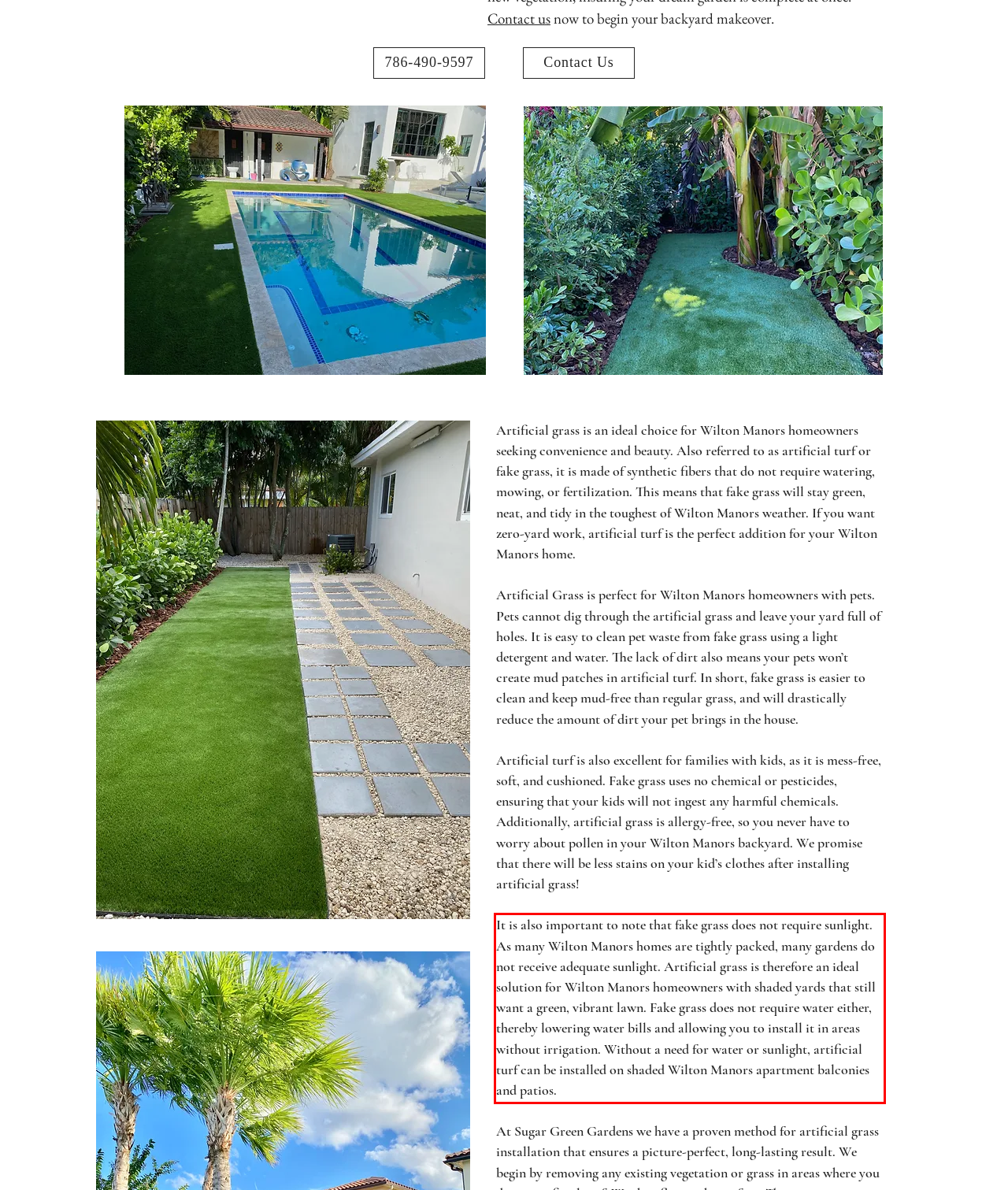You are given a screenshot of a webpage with a UI element highlighted by a red bounding box. Please perform OCR on the text content within this red bounding box.

It is also important to note that fake grass does not require sunlight. As many Wilton Manors homes are tightly packed, many gardens do not receive adequate sunlight. Artificial grass is therefore an ideal solution for Wilton Manors homeowners with shaded yards that still want a green, vibrant lawn. Fake grass does not require water either, thereby lowering water bills and allowing you to install it in areas without irrigation. Without a need for water or sunlight, artificial turf can be installed on shaded Wilton Manors apartment balconies and patios.